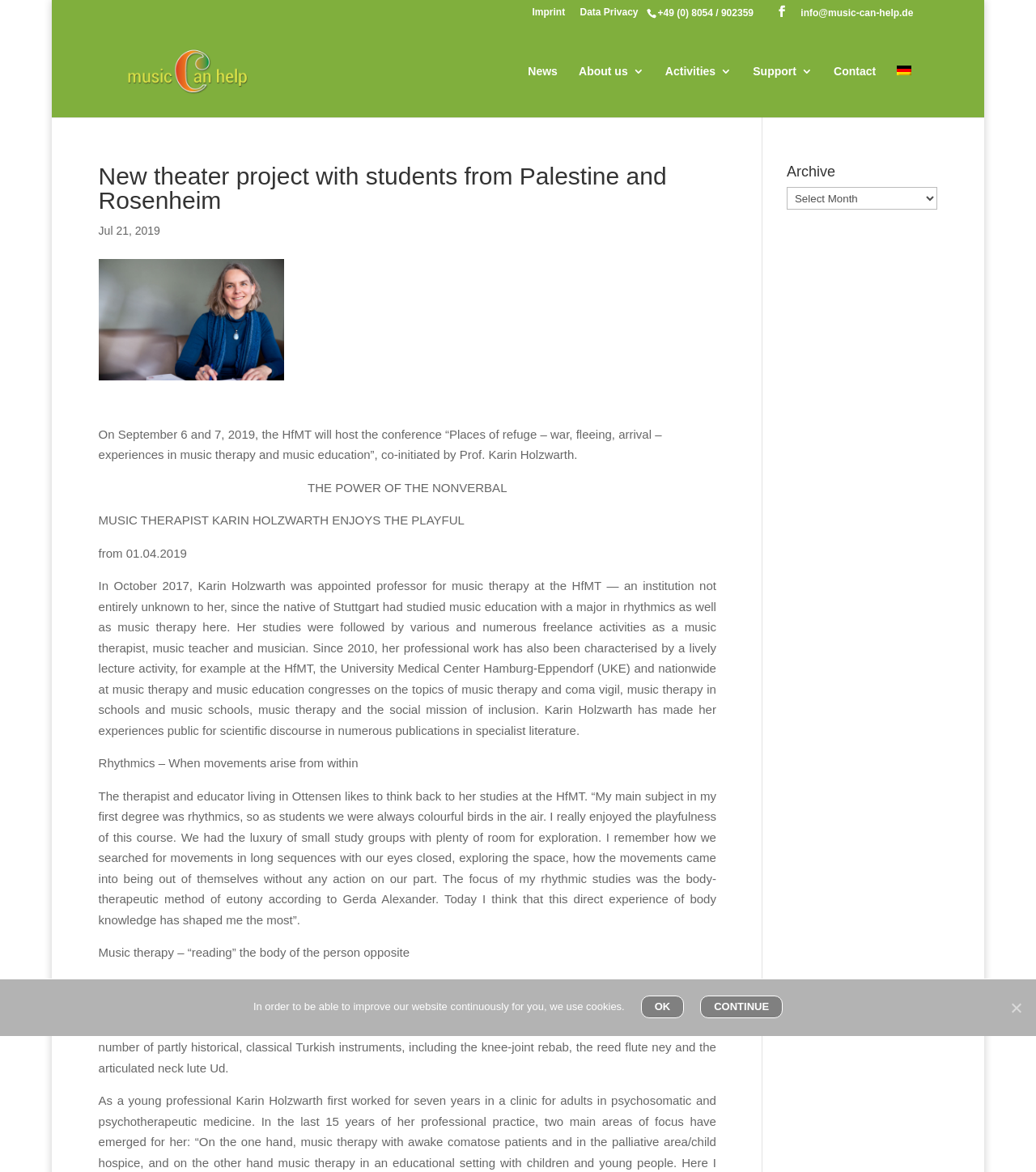Locate the bounding box coordinates of the element I should click to achieve the following instruction: "Click the 'Contact' link".

[0.805, 0.056, 0.845, 0.1]